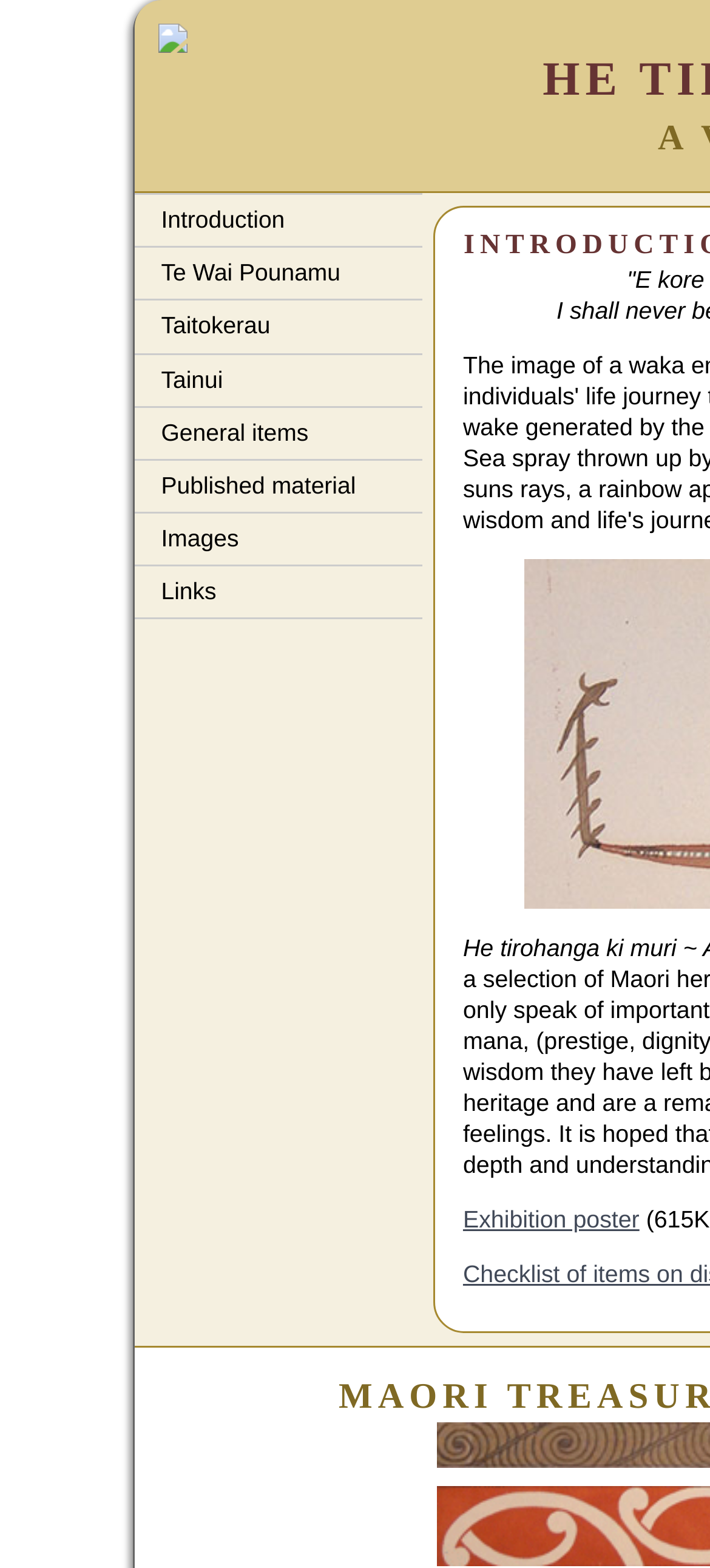Please give a succinct answer to the question in one word or phrase:
Is there an image on the webpage?

Yes